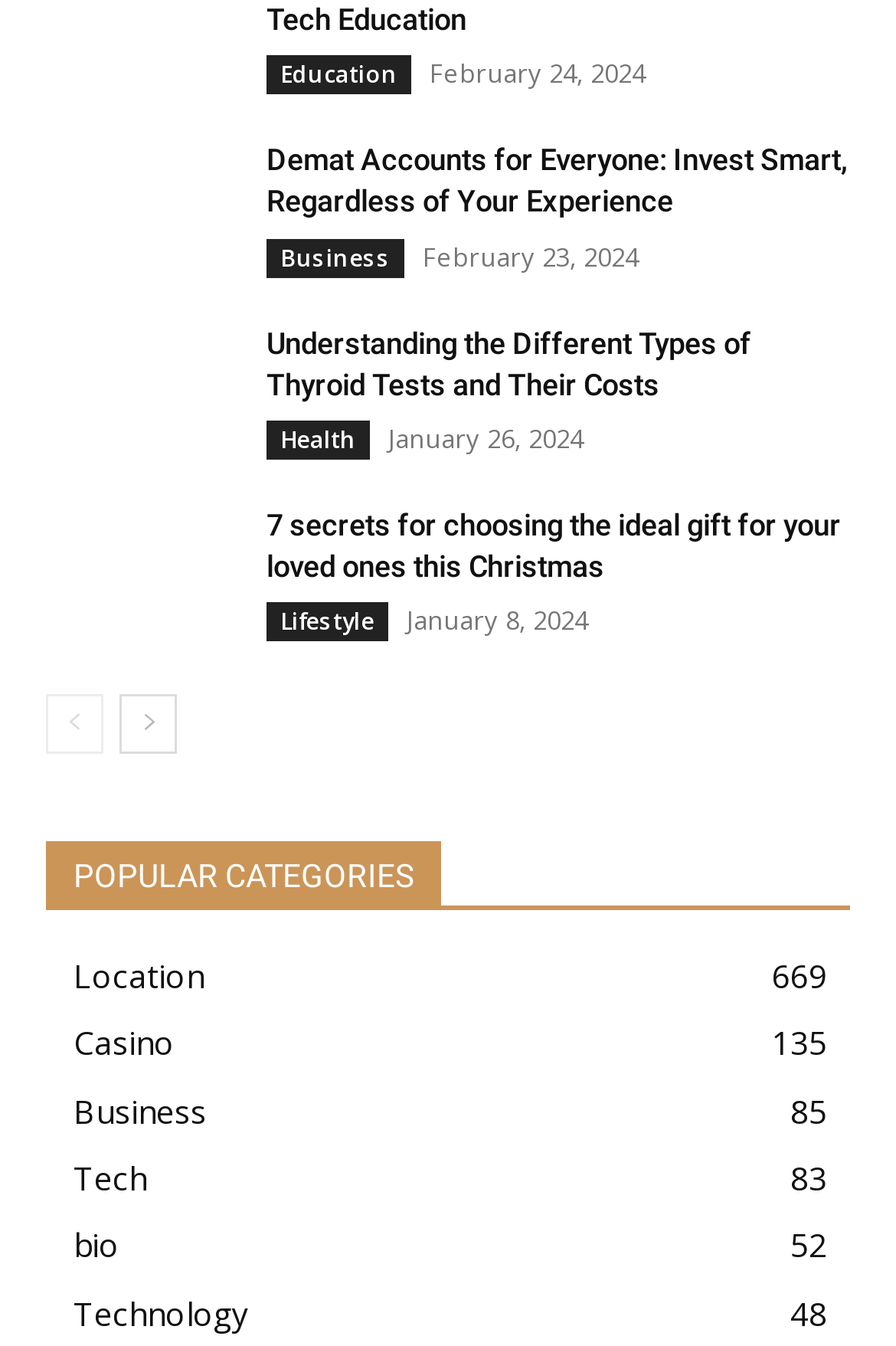Reply to the question with a single word or phrase:
How many pagination links are available?

2